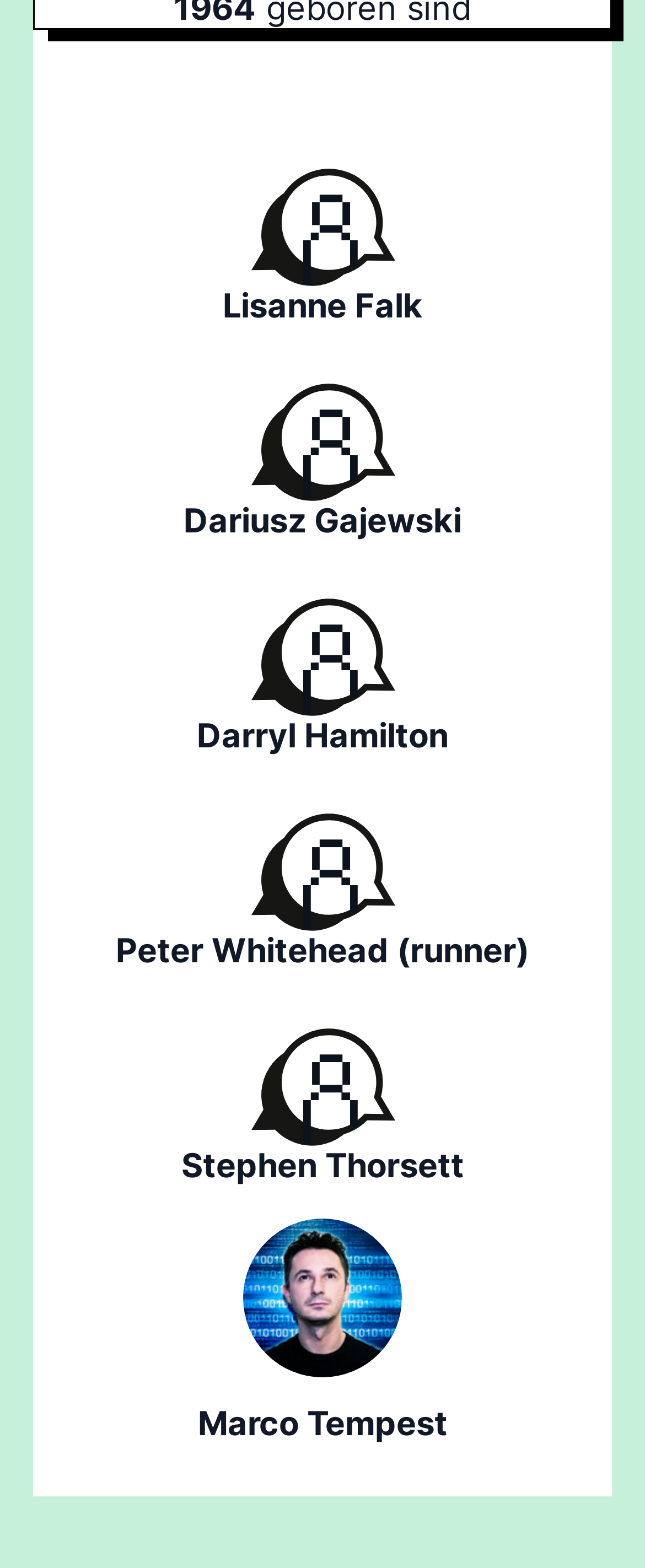Provide the bounding box coordinates of the HTML element described as: "Peter Whitehead (runner)". The bounding box coordinates should be four float numbers between 0 and 1, i.e., [left, top, right, bottom].

[0.179, 0.503, 0.821, 0.619]